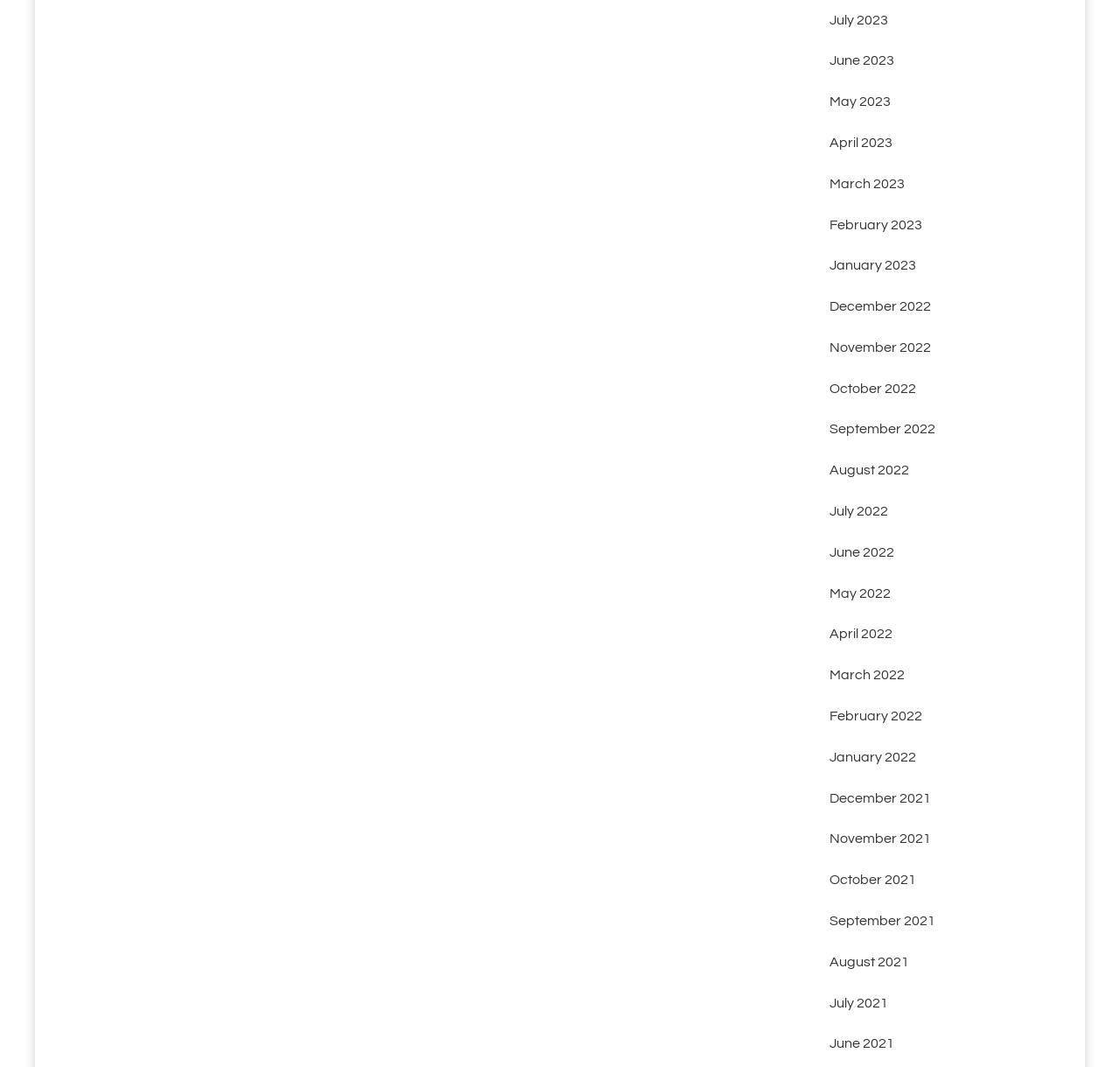Please identify the bounding box coordinates of the element's region that should be clicked to execute the following instruction: "go to June 2022". The bounding box coordinates must be four float numbers between 0 and 1, i.e., [left, top, right, bottom].

[0.74, 0.511, 0.798, 0.524]